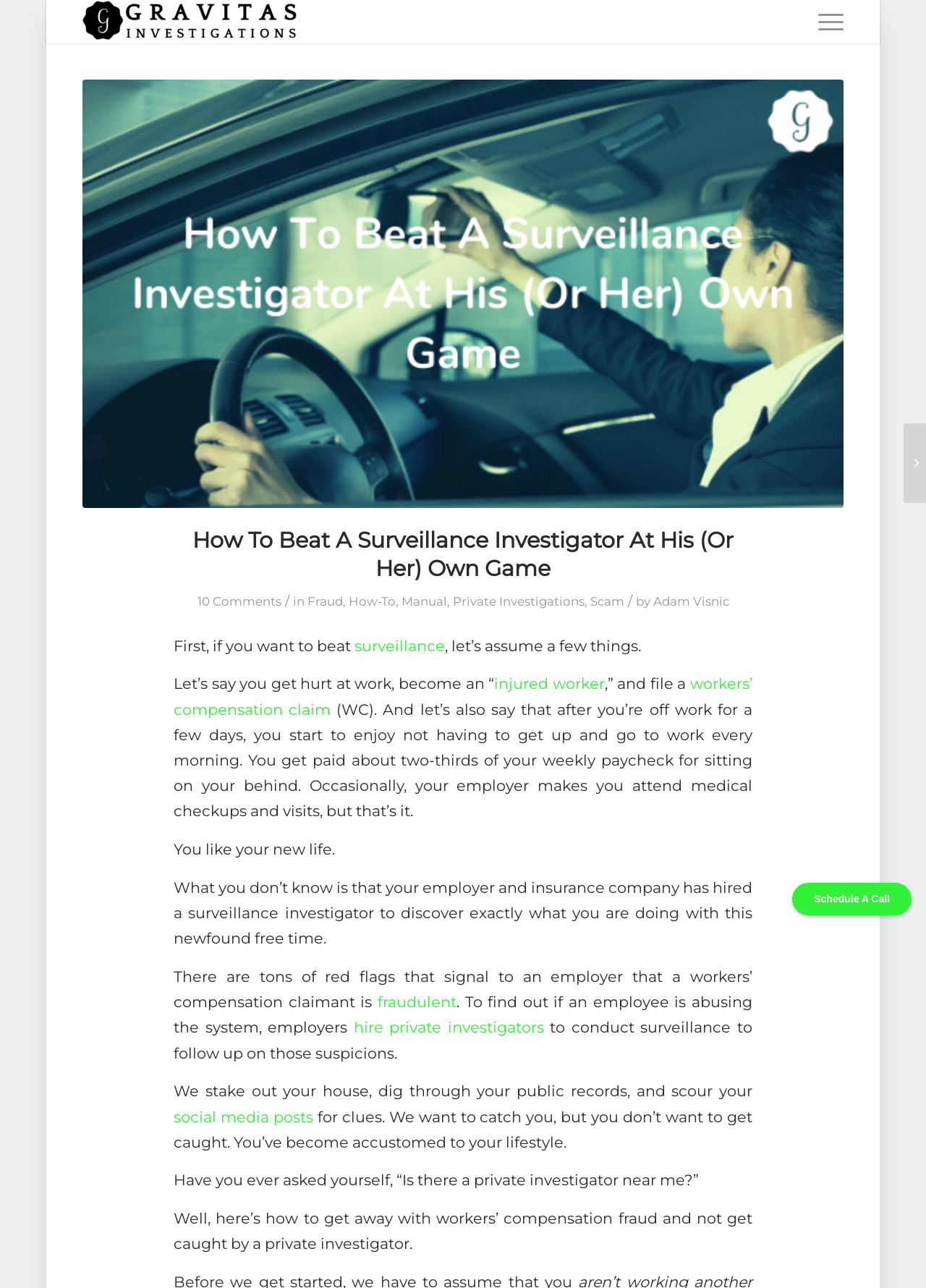Please answer the following query using a single word or phrase: 
What do private investigators look for on social media?

Clues